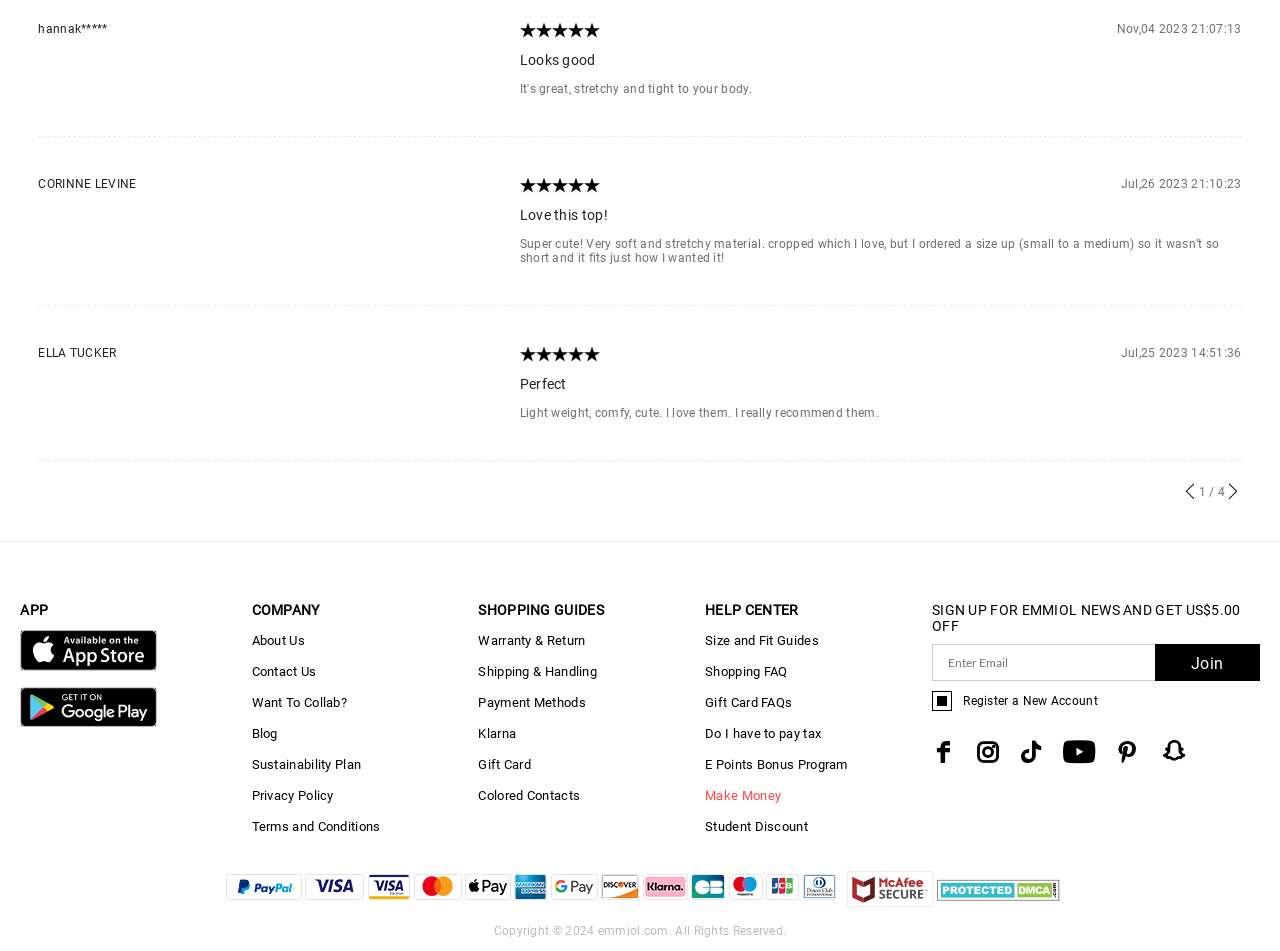Provide your answer in a single word or phrase: 
What is the date of the second review?

Jul,26 2023